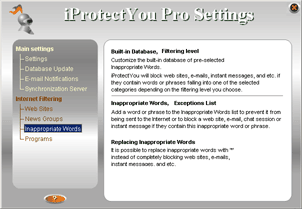Answer the following inquiry with a single word or phrase:
What can users add to the 'Inappropriate Words' list?

Specific words or phrases